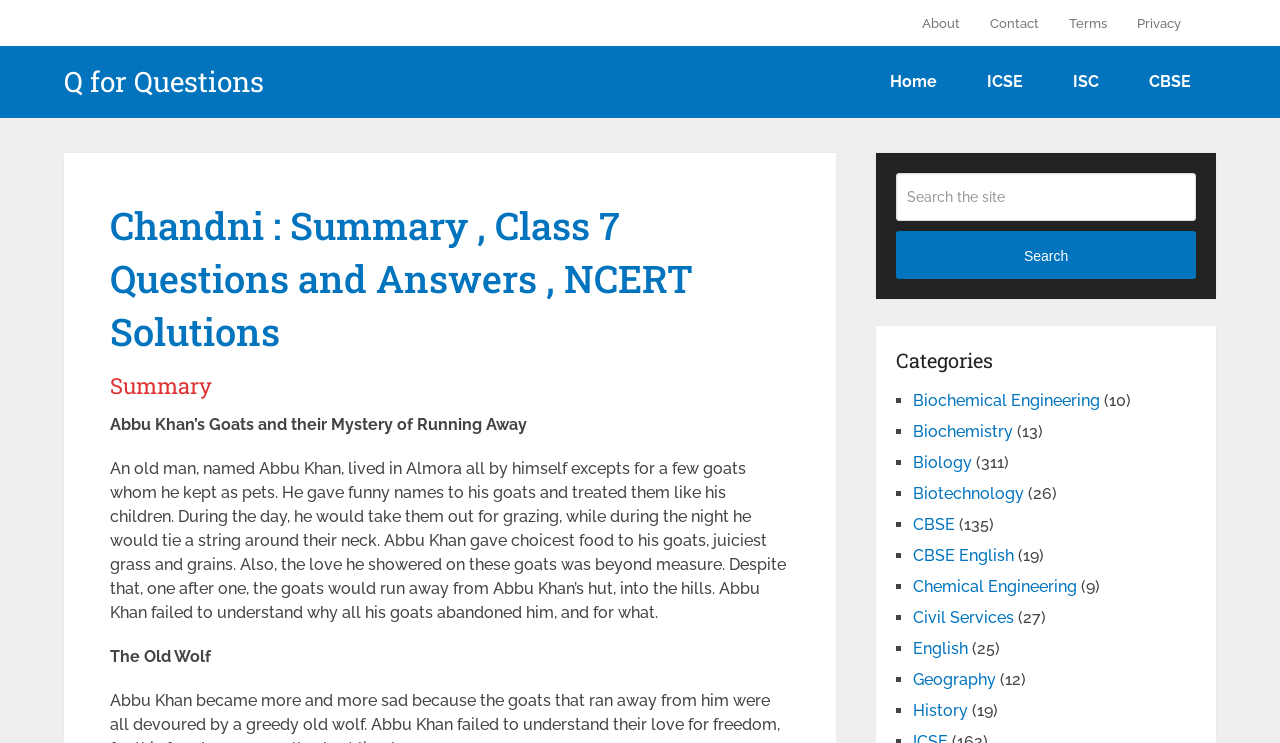Determine the bounding box coordinates of the clickable region to carry out the instruction: "Search the site".

[0.7, 0.233, 0.934, 0.297]